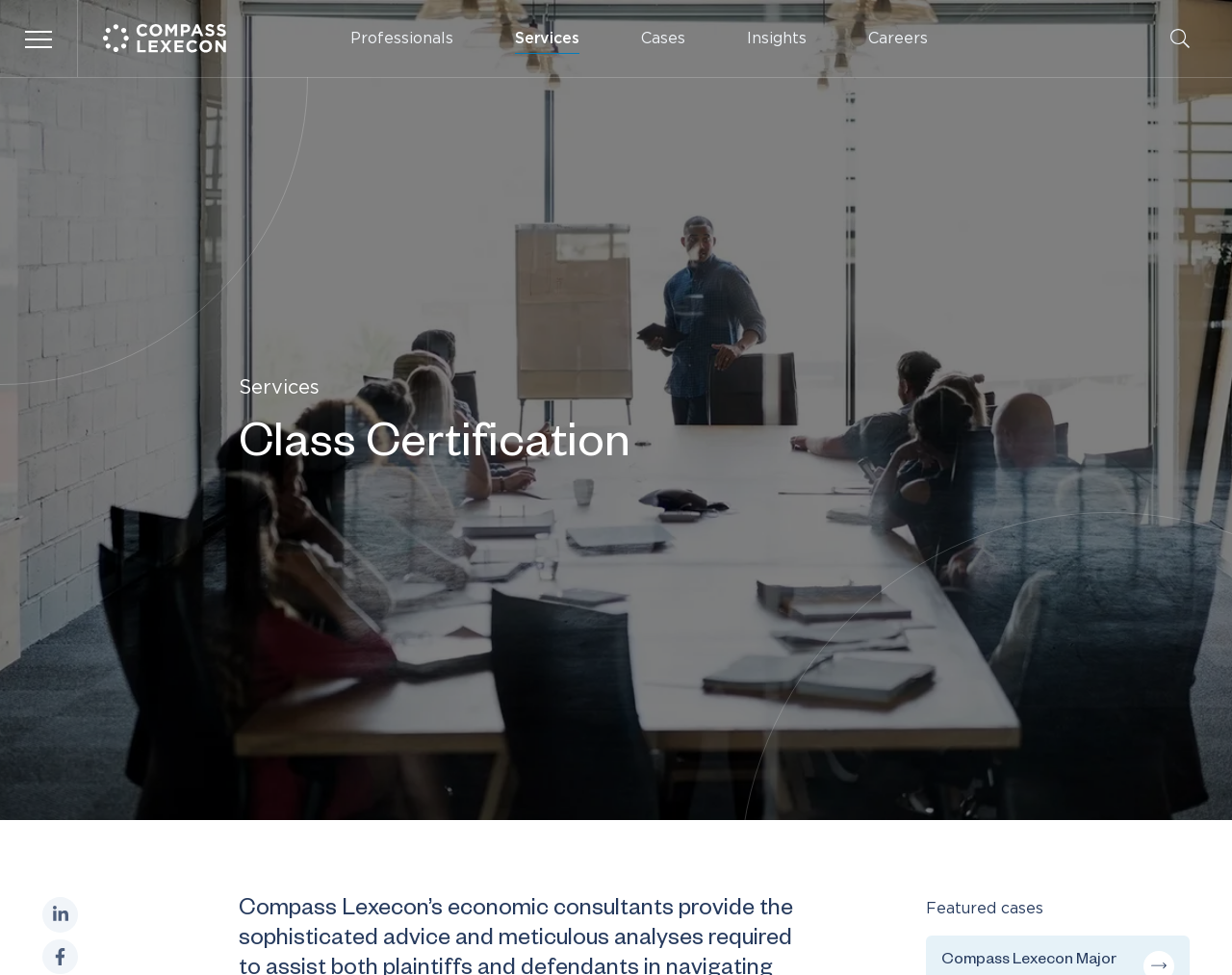Examine the image carefully and respond to the question with a detailed answer: 
How many main navigation links are there?

I counted the number of links in the top navigation bar, which are 'Professionals', 'Services', 'Cases', 'Insights', 'Careers', and the company name 'Compass Lexecon'.